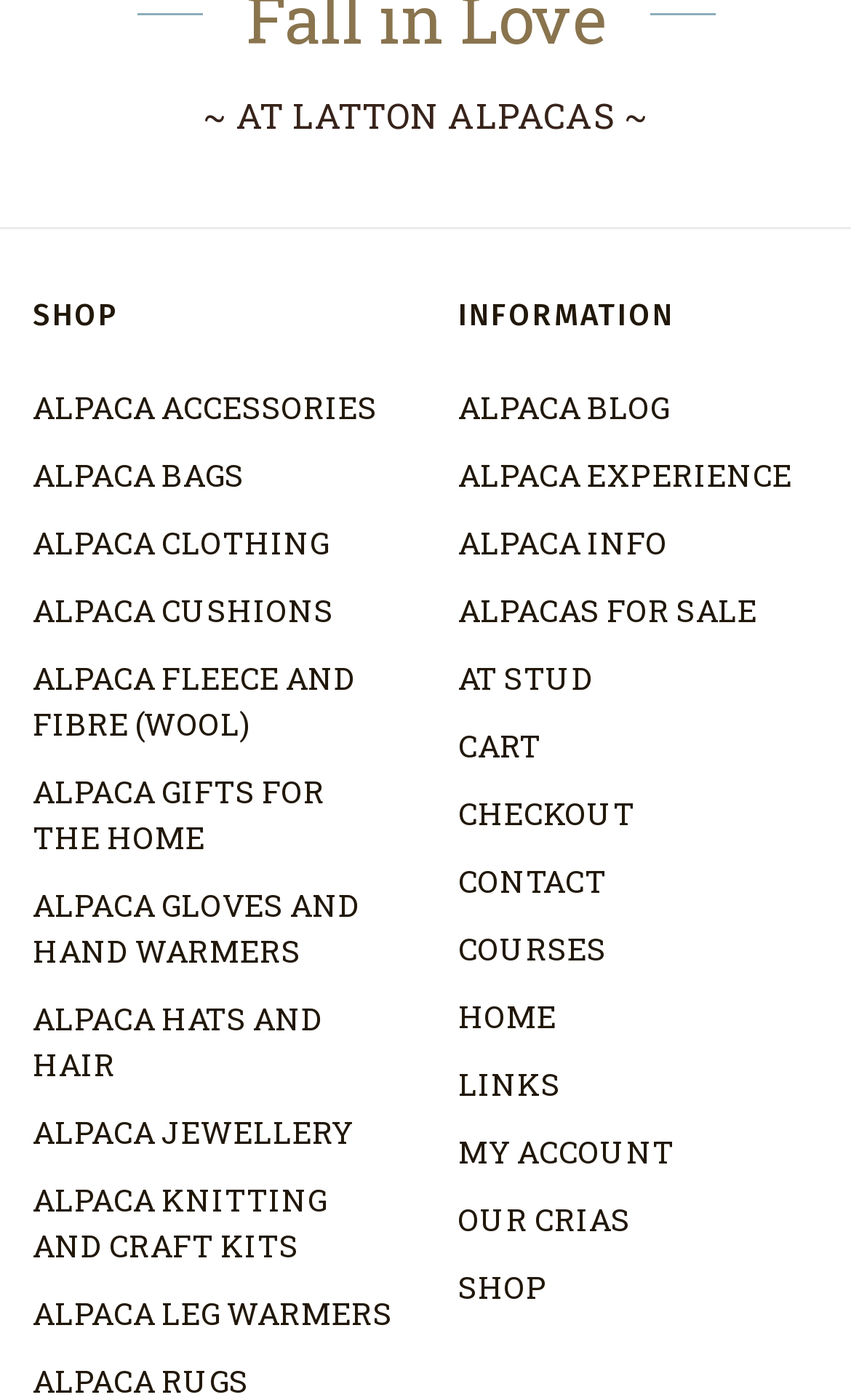Kindly provide the bounding box coordinates of the section you need to click on to fulfill the given instruction: "View alpaca gifts for the home".

[0.038, 0.551, 0.382, 0.613]